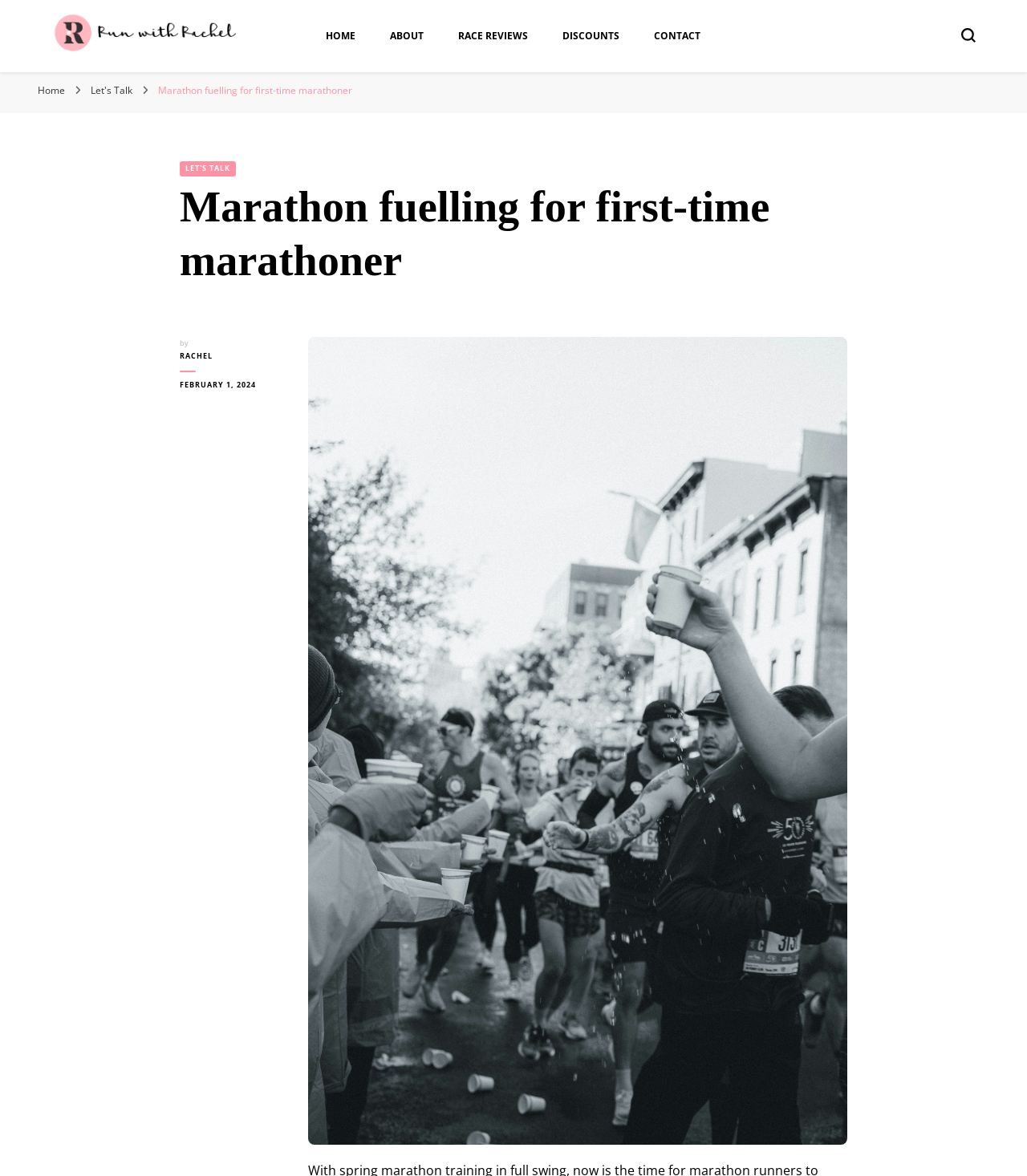Identify the bounding box coordinates for the UI element that matches this description: "Race Reviews".

[0.446, 0.025, 0.514, 0.036]